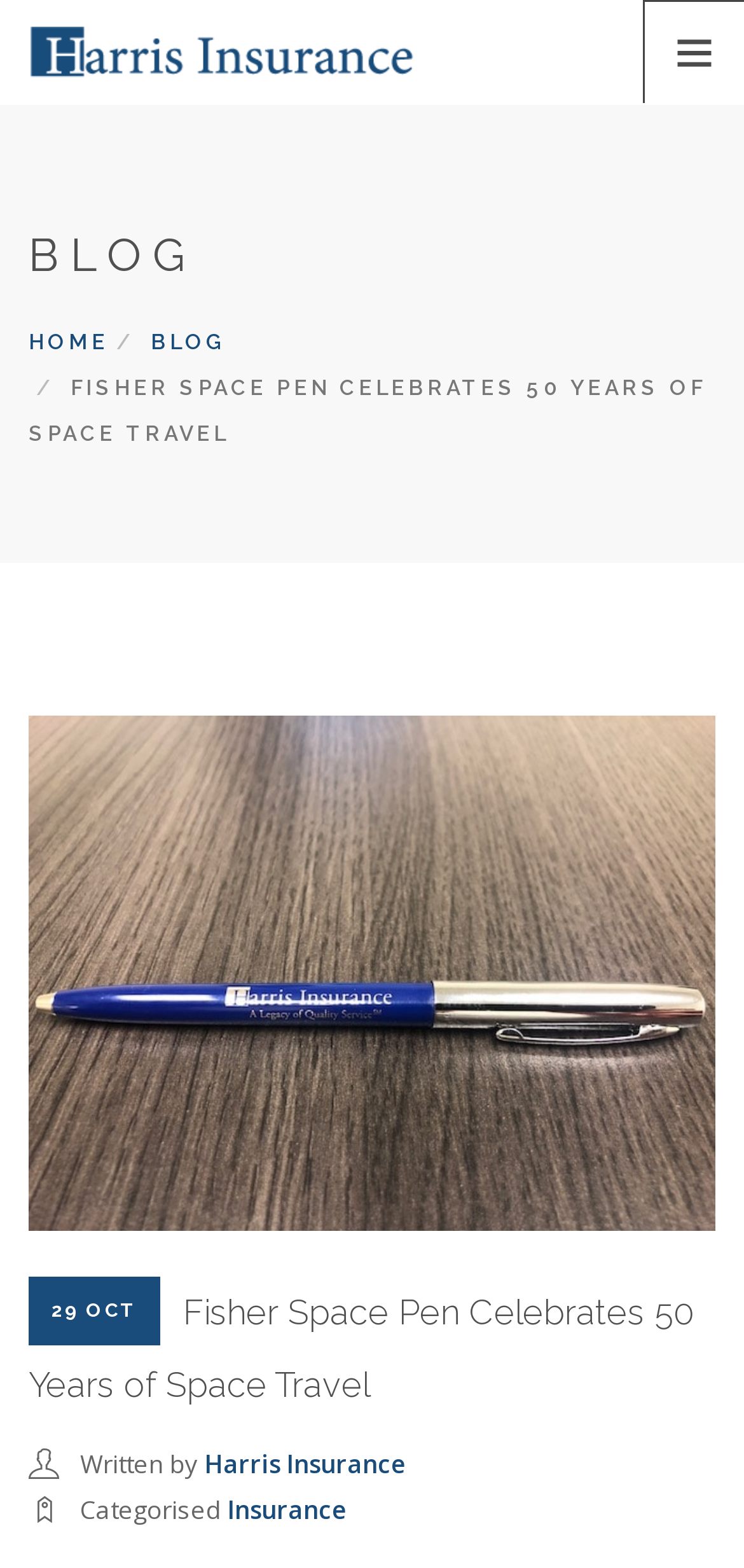Find the bounding box coordinates for the element that must be clicked to complete the instruction: "Call the toll-free number". The coordinates should be four float numbers between 0 and 1, indicated as [left, top, right, bottom].

[0.041, 0.281, 0.918, 0.32]